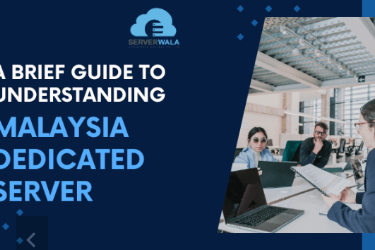Please analyze the image and provide a thorough answer to the question:
What is the atmosphere of the office environment?

The image depicts a modern office design with bright lighting and a spacious layout, suggesting a productive work environment. The team of professionals gathered around the conference table, engaged in a discussion, creates a collaborative atmosphere.